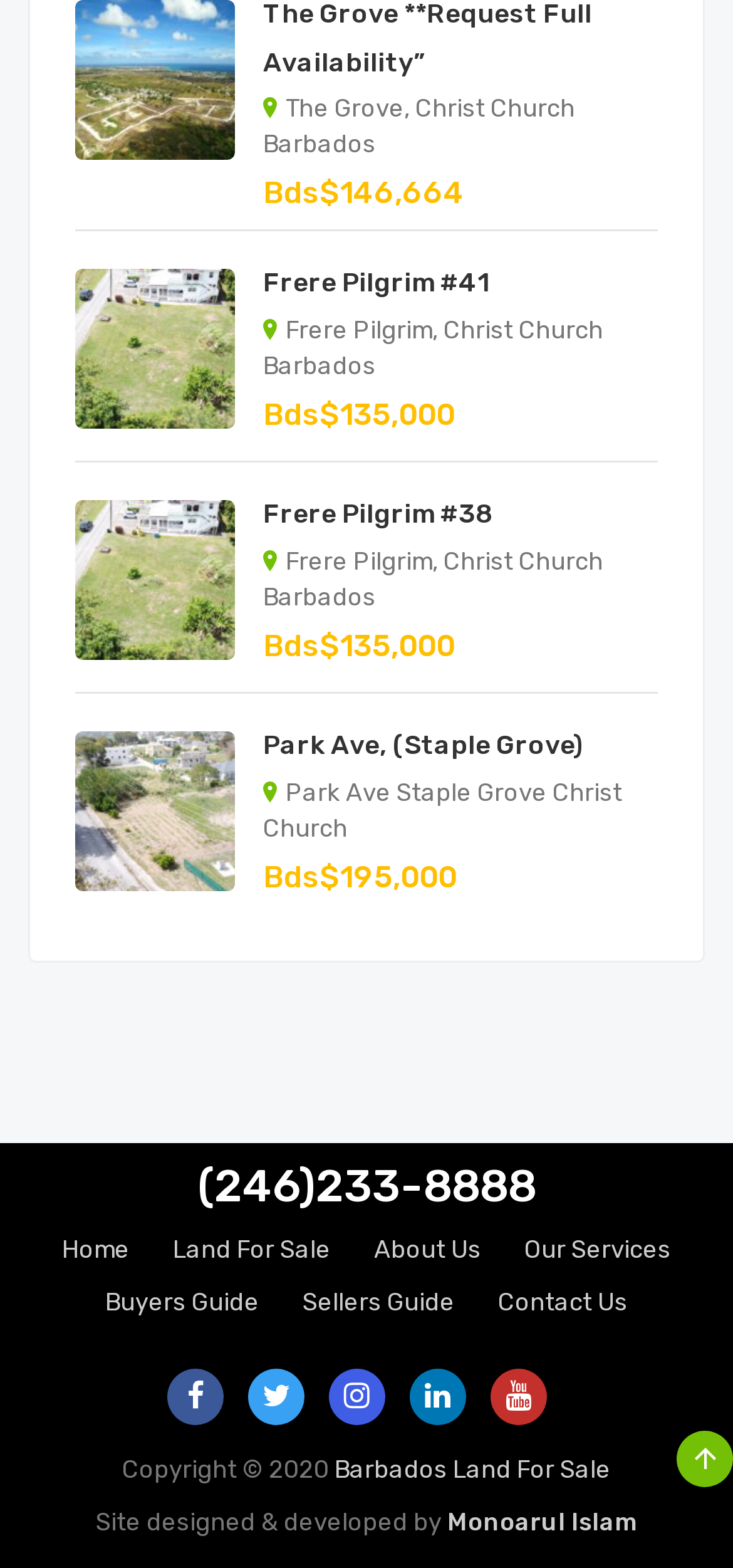Identify the bounding box coordinates for the UI element described as: "Land For Sale". The coordinates should be provided as four floats between 0 and 1: [left, top, right, bottom].

[0.236, 0.788, 0.451, 0.806]